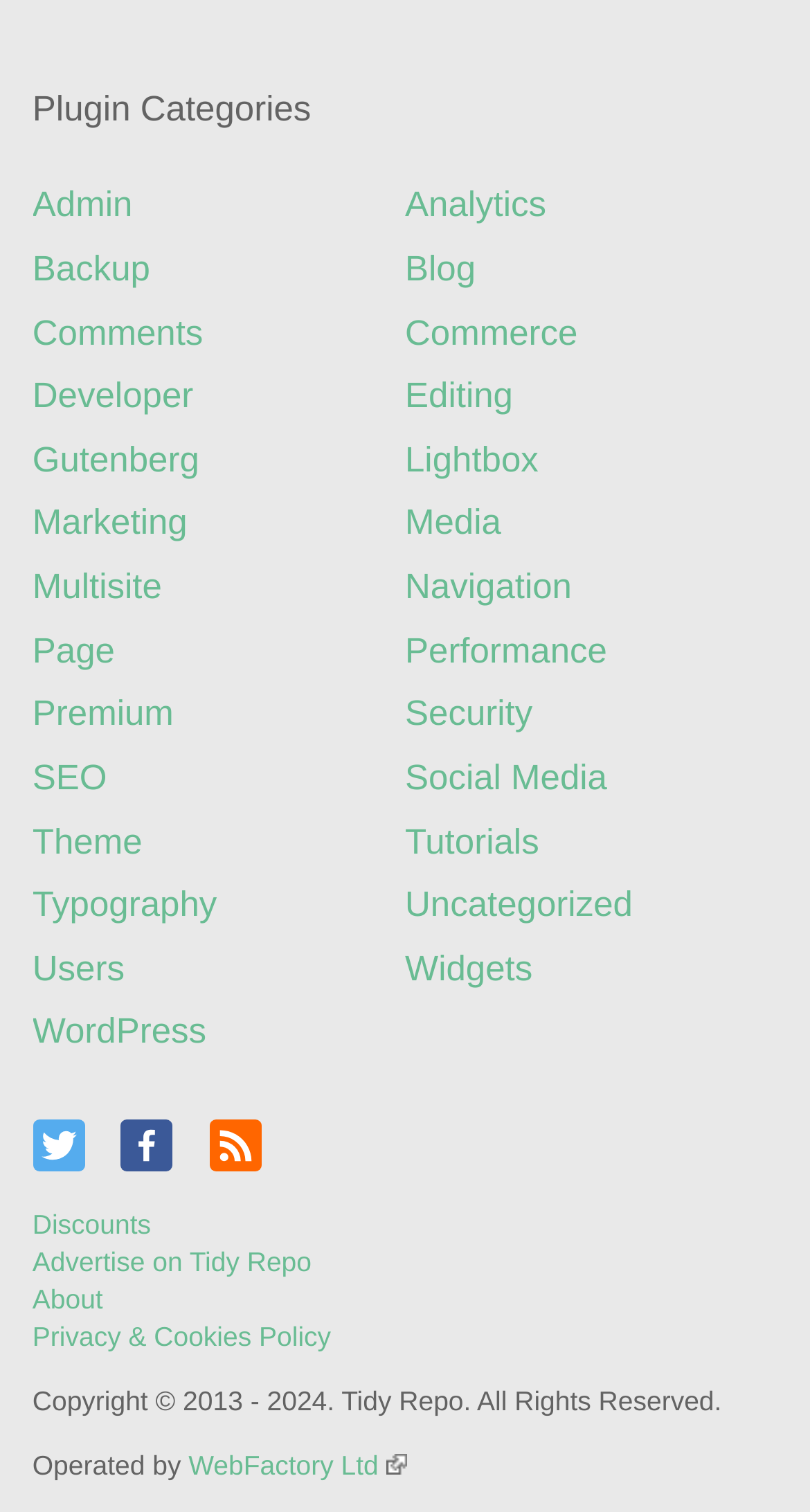What is the main category of plugins?
Please provide a detailed answer to the question.

The main category of plugins is 'Plugin Categories' which is indicated by the heading element at the top of the webpage.